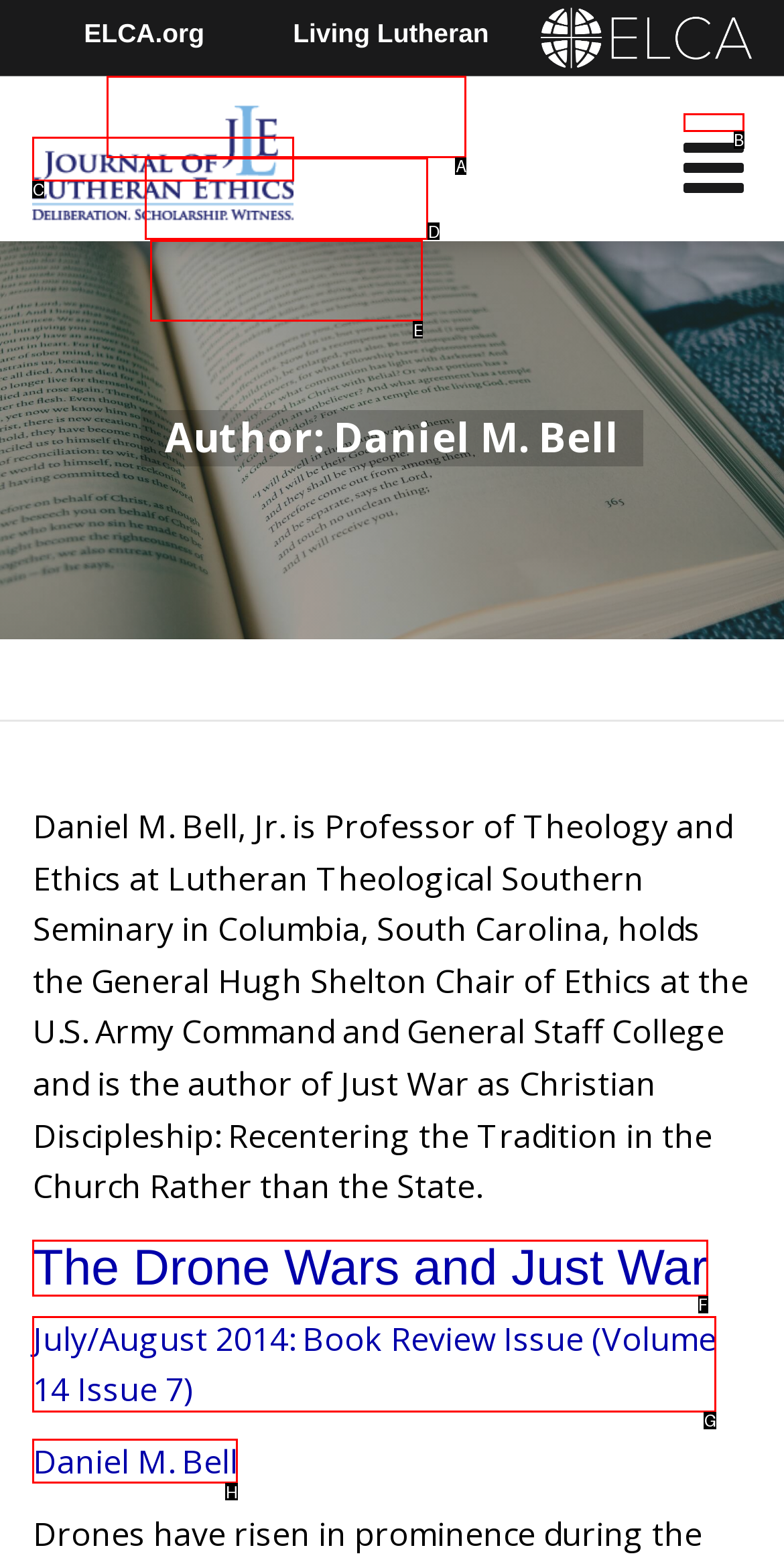Select the letter of the UI element you need to click on to fulfill this task: check ELCA Directory. Write down the letter only.

E